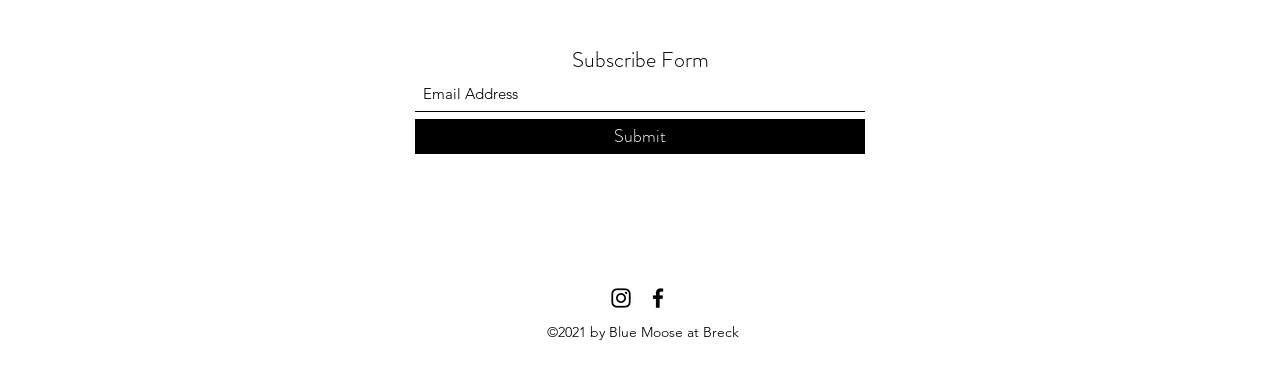Based on the element description aria-label="Email Address" name="email" placeholder="Email Address", identify the bounding box of the UI element in the given webpage screenshot. The coordinates should be in the format (top-left x, top-left y, bottom-right x, bottom-right y) and must be between 0 and 1.

[0.324, 0.204, 0.676, 0.298]